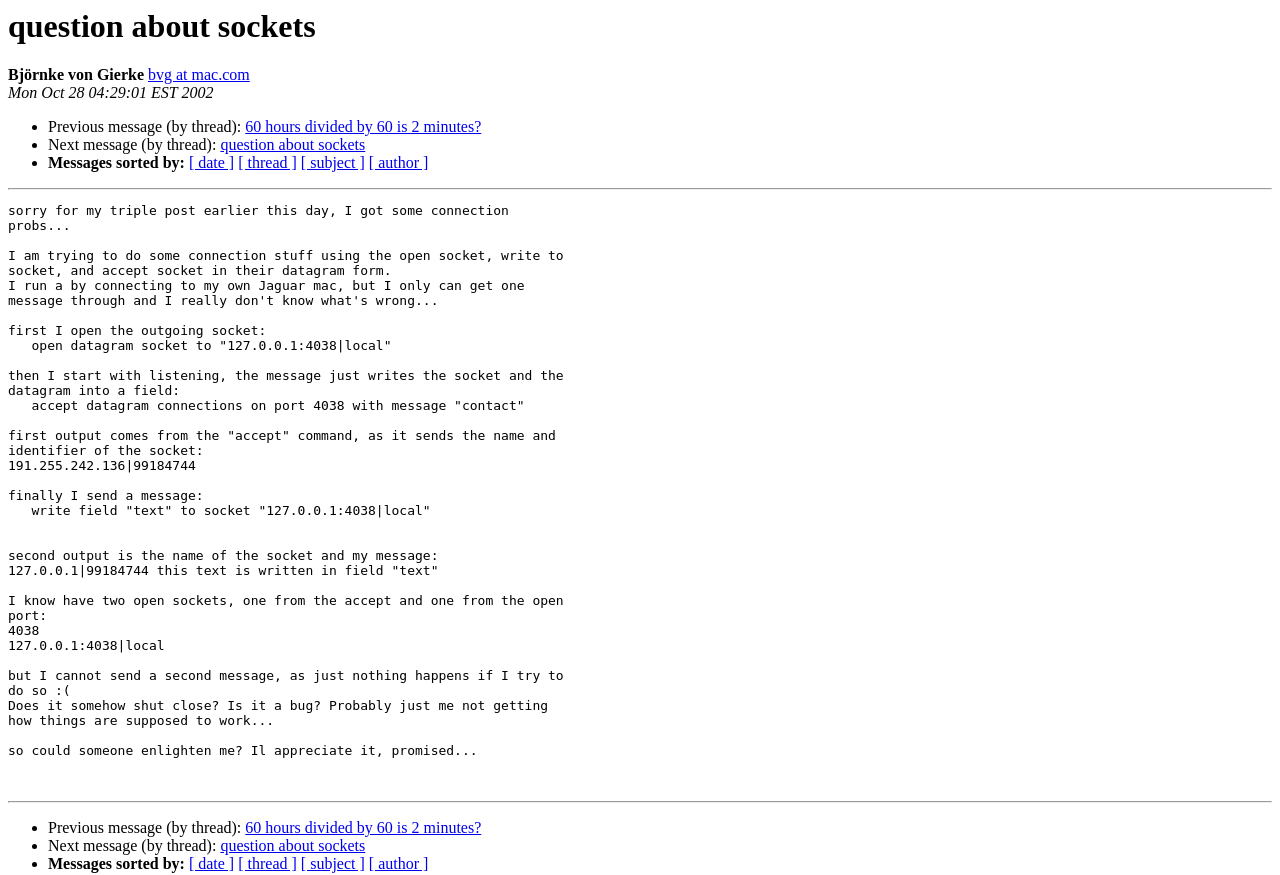Please specify the coordinates of the bounding box for the element that should be clicked to carry out this instruction: "View next message". The coordinates must be four float numbers between 0 and 1, formatted as [left, top, right, bottom].

[0.172, 0.156, 0.285, 0.175]